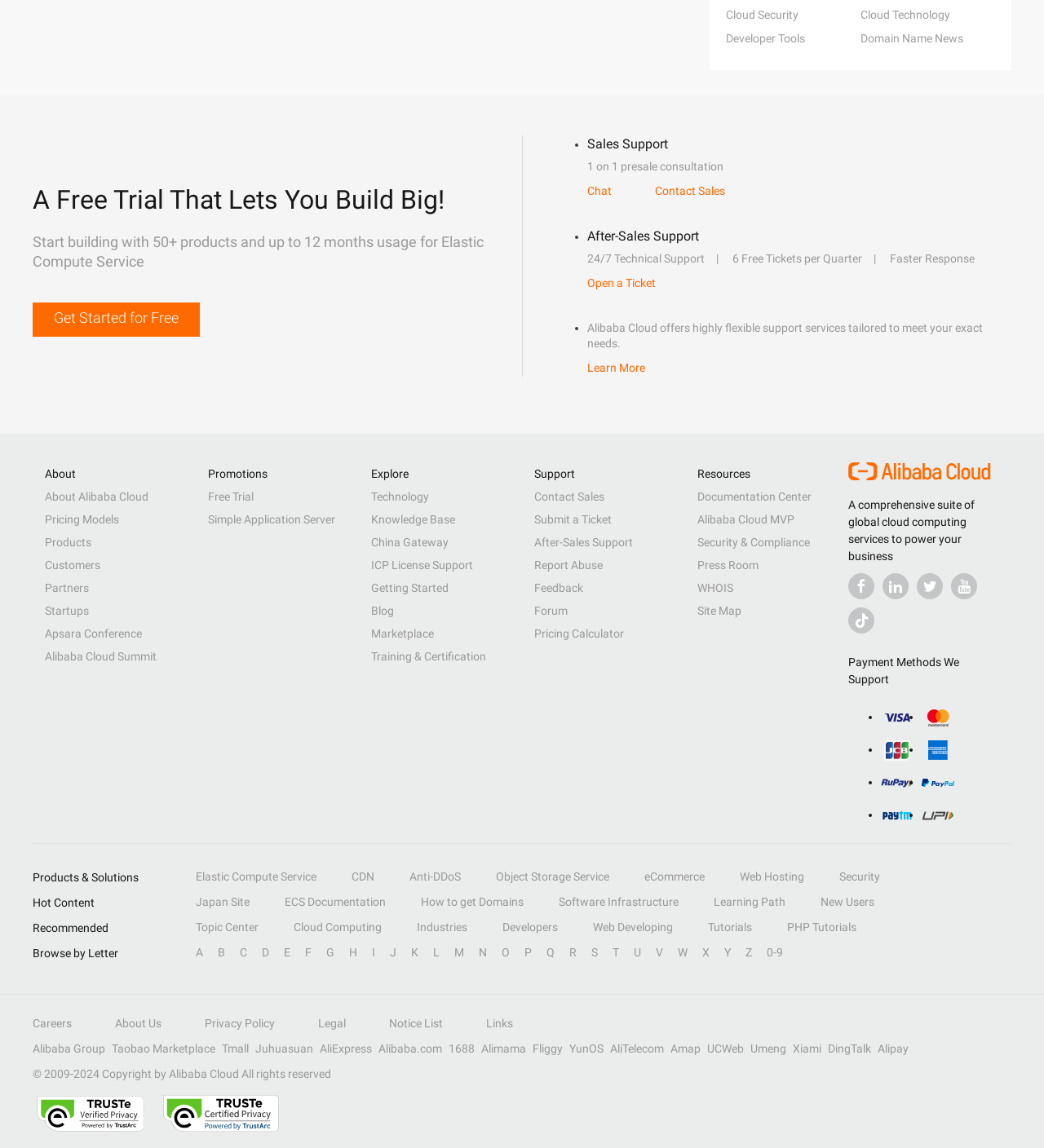Could you specify the bounding box coordinates for the clickable section to complete the following instruction: "Chat with sales support"?

[0.562, 0.161, 0.586, 0.172]